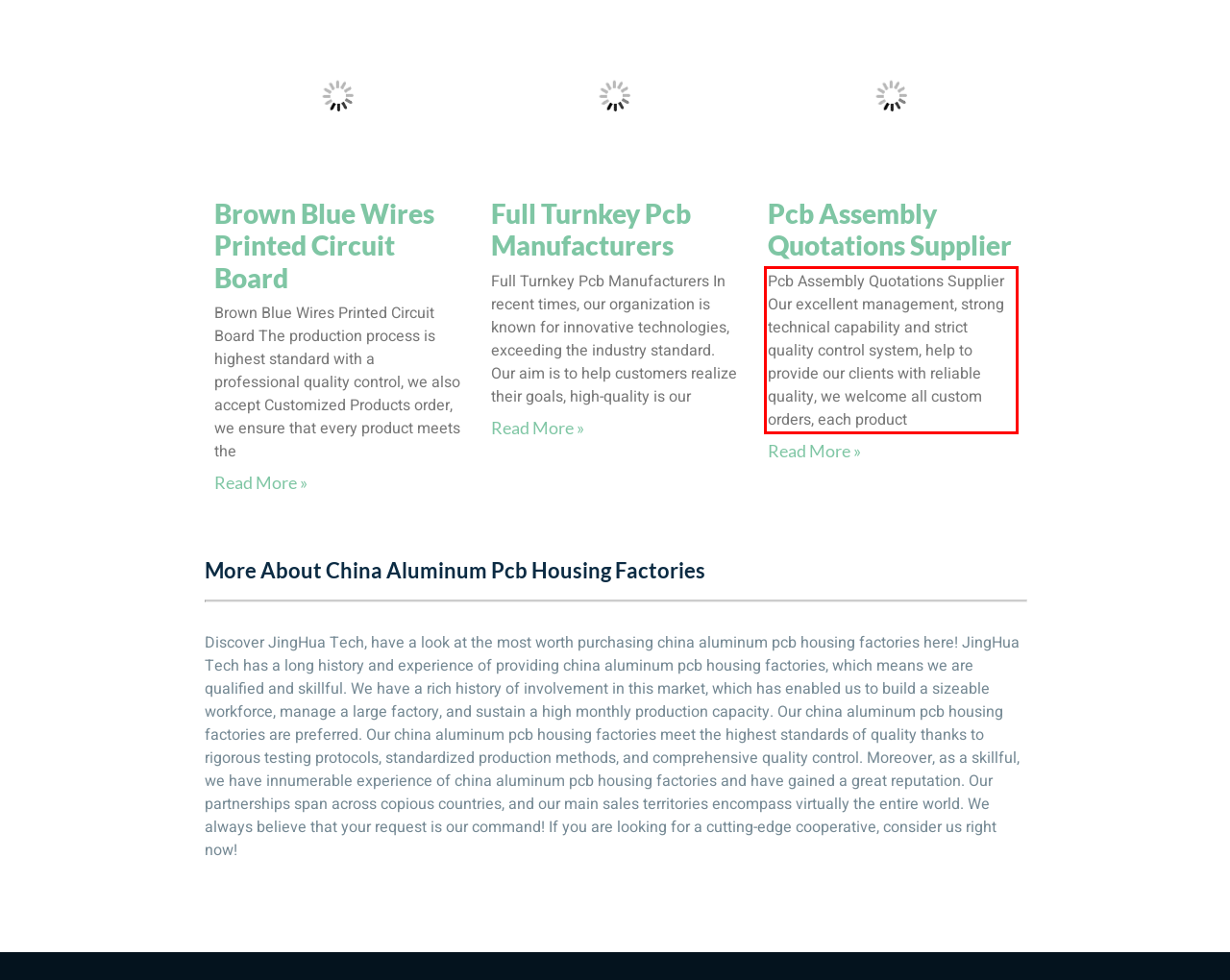You have a screenshot of a webpage with a UI element highlighted by a red bounding box. Use OCR to obtain the text within this highlighted area.

Pcb Assembly Quotations Supplier Our excellent management, strong technical capability and strict quality control system, help to provide our clients with reliable quality, we welcome all custom orders, each product